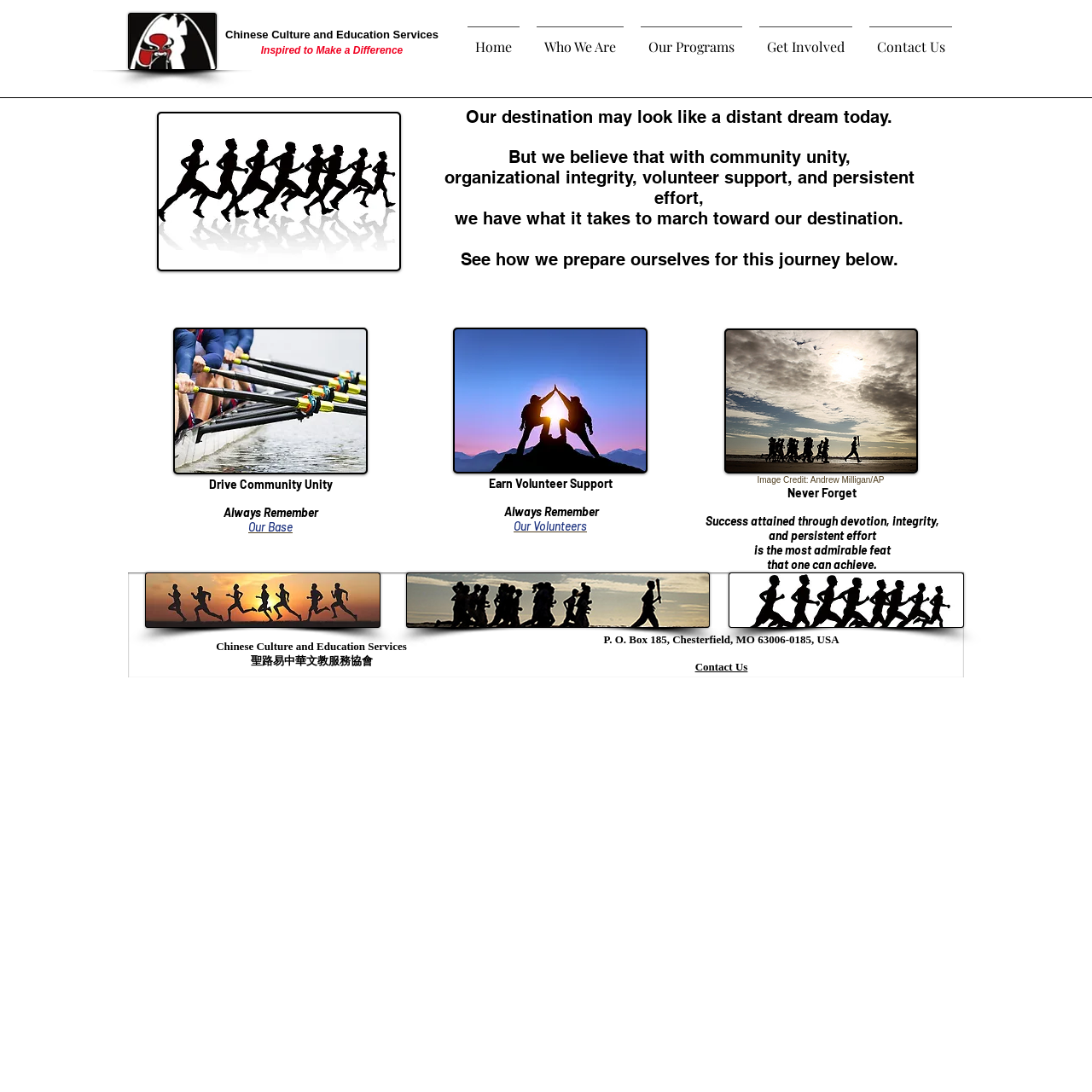Provide a single word or phrase answer to the question: 
What is the tone of the text 'Drive Community Unity'?

Inspirational